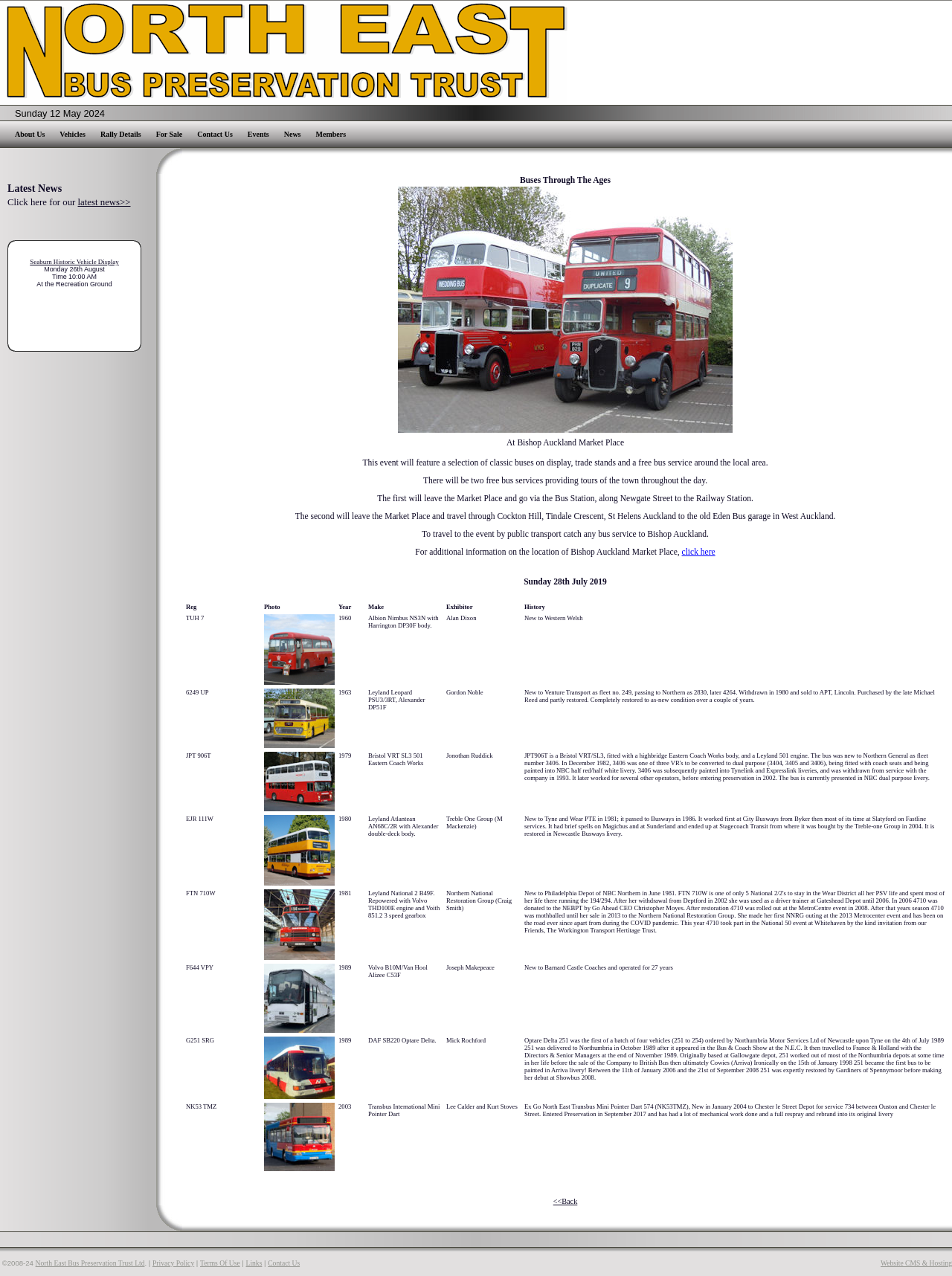Explain the features and main sections of the webpage comprehensively.

The webpage is about the North East Bus Preservation Trust Limited. At the top, there is a logo of the trust, which is an image. Below the logo, there is a table with a row that contains the title "North East Bus Preservation Trust Limited". 

Underneath the title, there is a navigation menu with links to different sections of the website, including "About Us", "Vehicles", "Rally Details", "For Sale", "Contact Us", "Events", "News", and "Members". 

The main content of the webpage is divided into two sections. The first section is about the latest news, which includes a heading "Latest News" and a link to more news. Below the link, there are two events listed: "Durham Vintage Bus Gathering - Cancelled" and "Seaburn Historic Vehicle Display". Each event has a brief description, date, and time.

The second section is about an event called "Buses Through The Ages" which will take place at Bishop Auckland Market Place. This event will feature a selection of classic buses on display, trade stands, and a free bus service around the local area. There are two free bus services providing tours of the town throughout the day. The event details are followed by a list of buses that will be exhibited, including their make, model, and year.